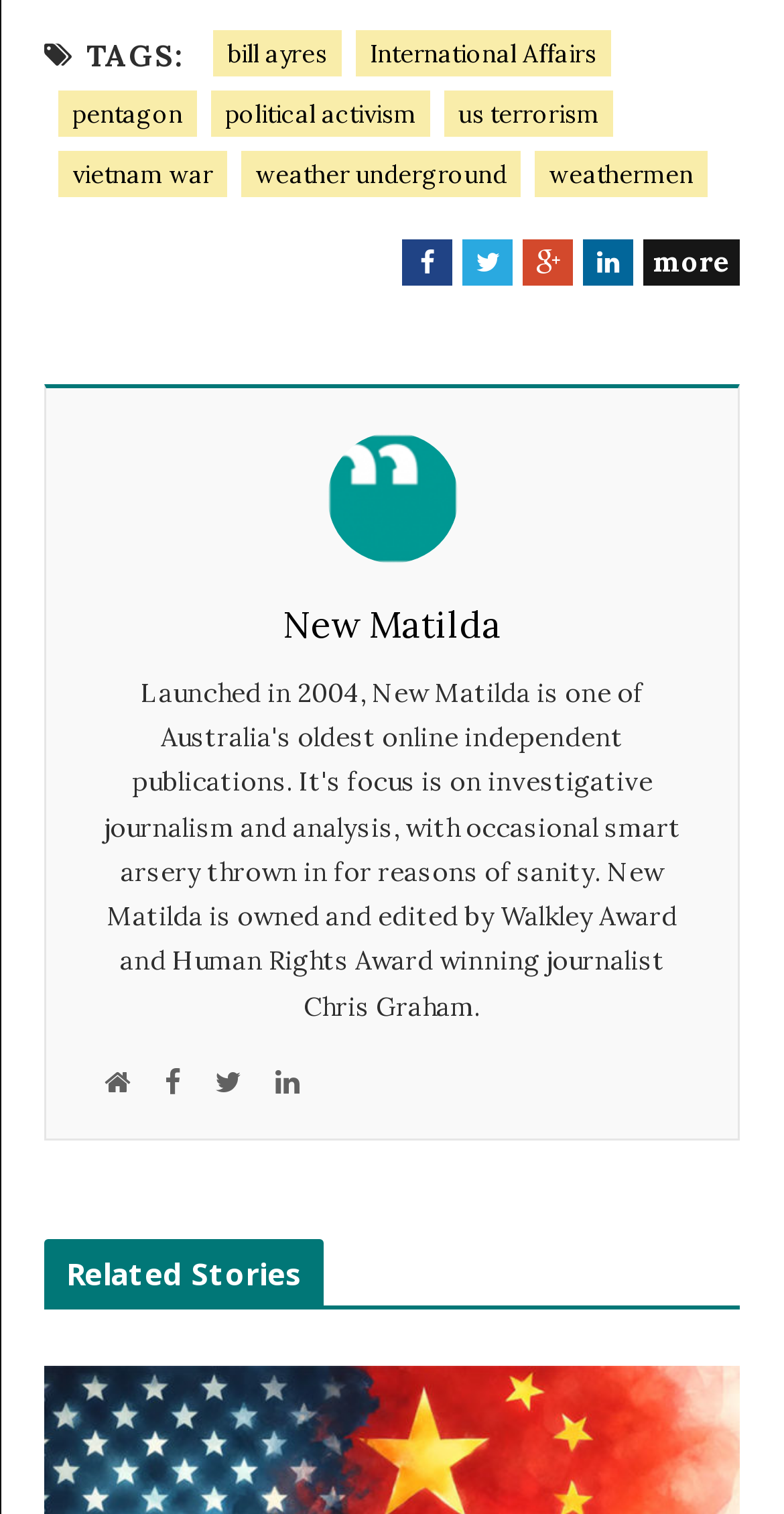Please specify the bounding box coordinates of the element that should be clicked to execute the given instruction: 'Share on Facebook'. Ensure the coordinates are four float numbers between 0 and 1, expressed as [left, top, right, bottom].

[0.513, 0.158, 0.577, 0.189]